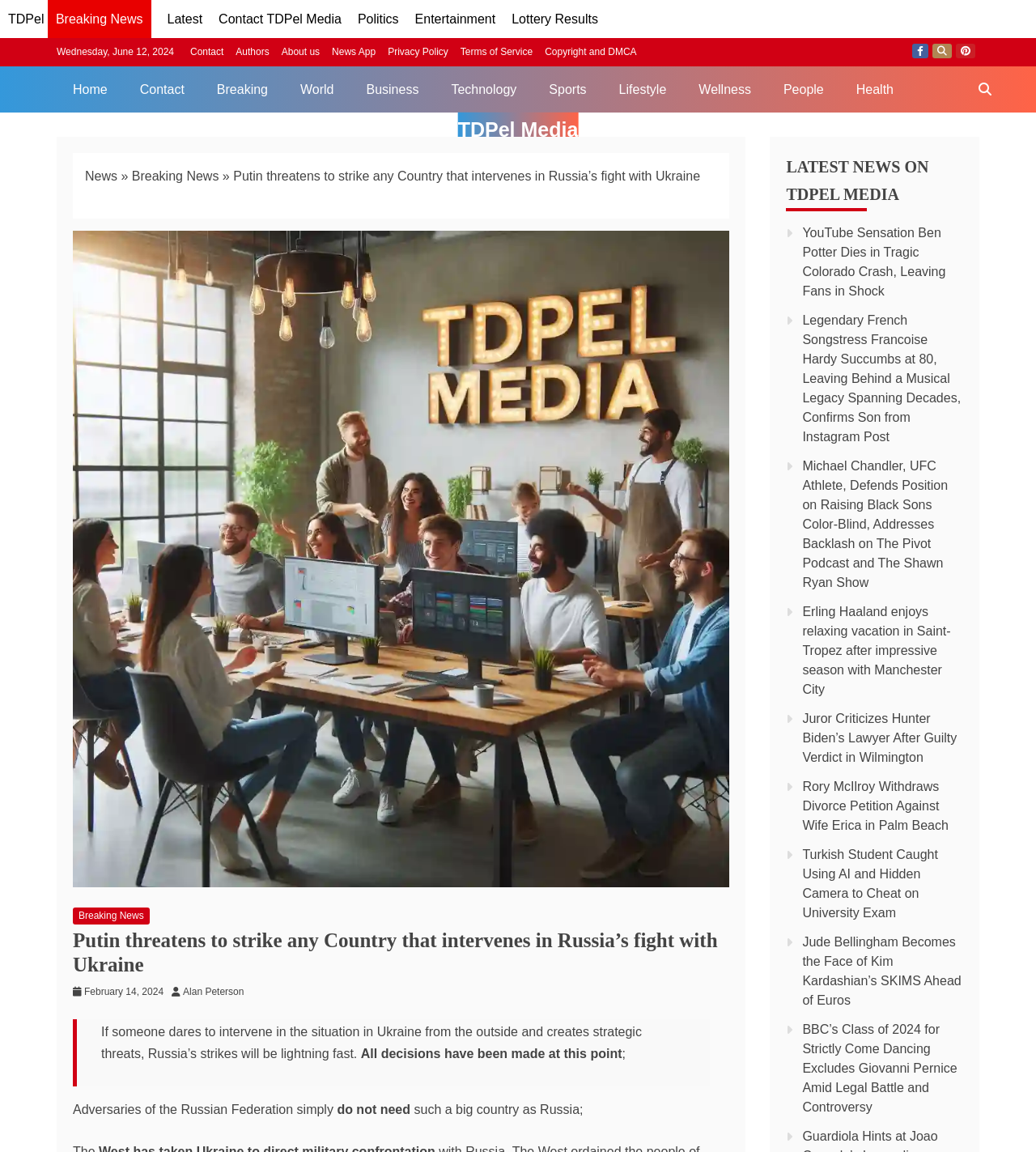Who is the author of the news article?
Kindly give a detailed and elaborate answer to the question.

I found the author's name by looking at the link element with the text 'Alan Peterson' at coordinates [0.177, 0.856, 0.243, 0.866], which is located within the HeaderAsNonLandmark element at coordinates [0.07, 0.785, 0.704, 0.868].